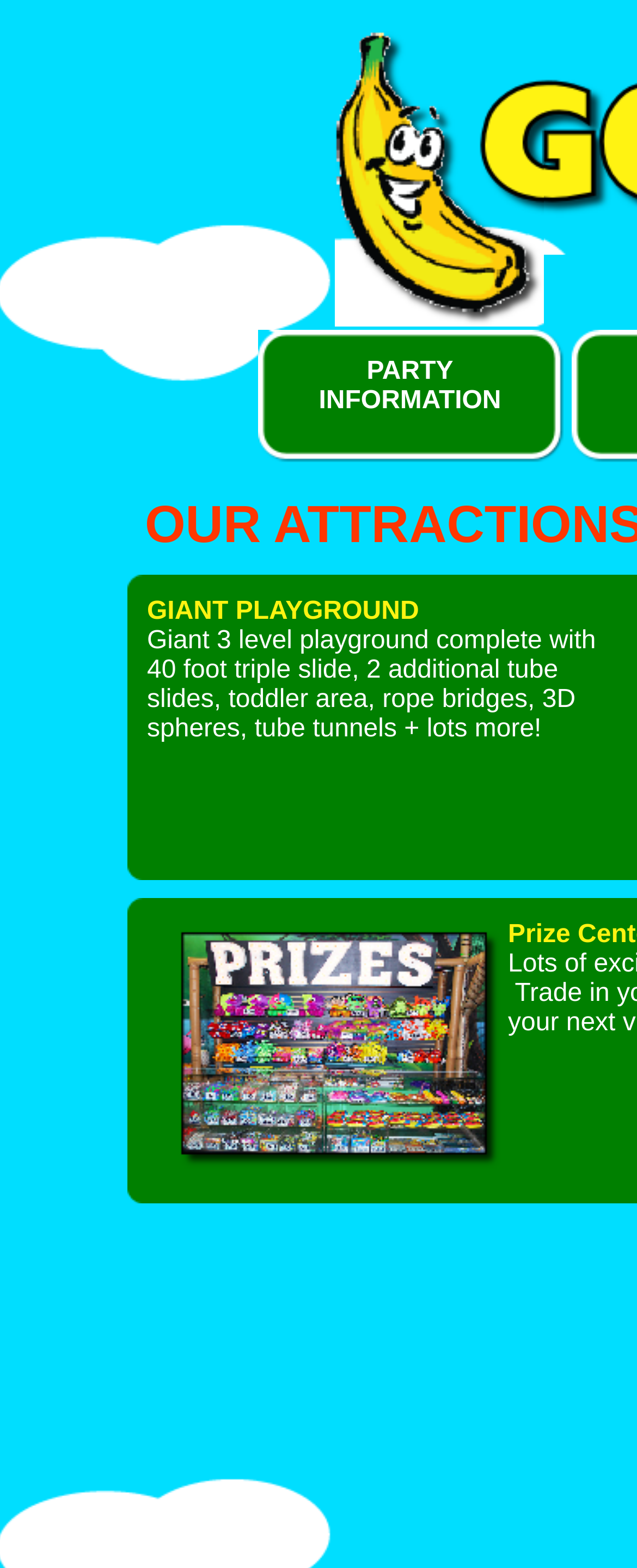Locate the bounding box coordinates of the UI element described by: "Next Post →". Provide the coordinates as four float numbers between 0 and 1, formatted as [left, top, right, bottom].

None